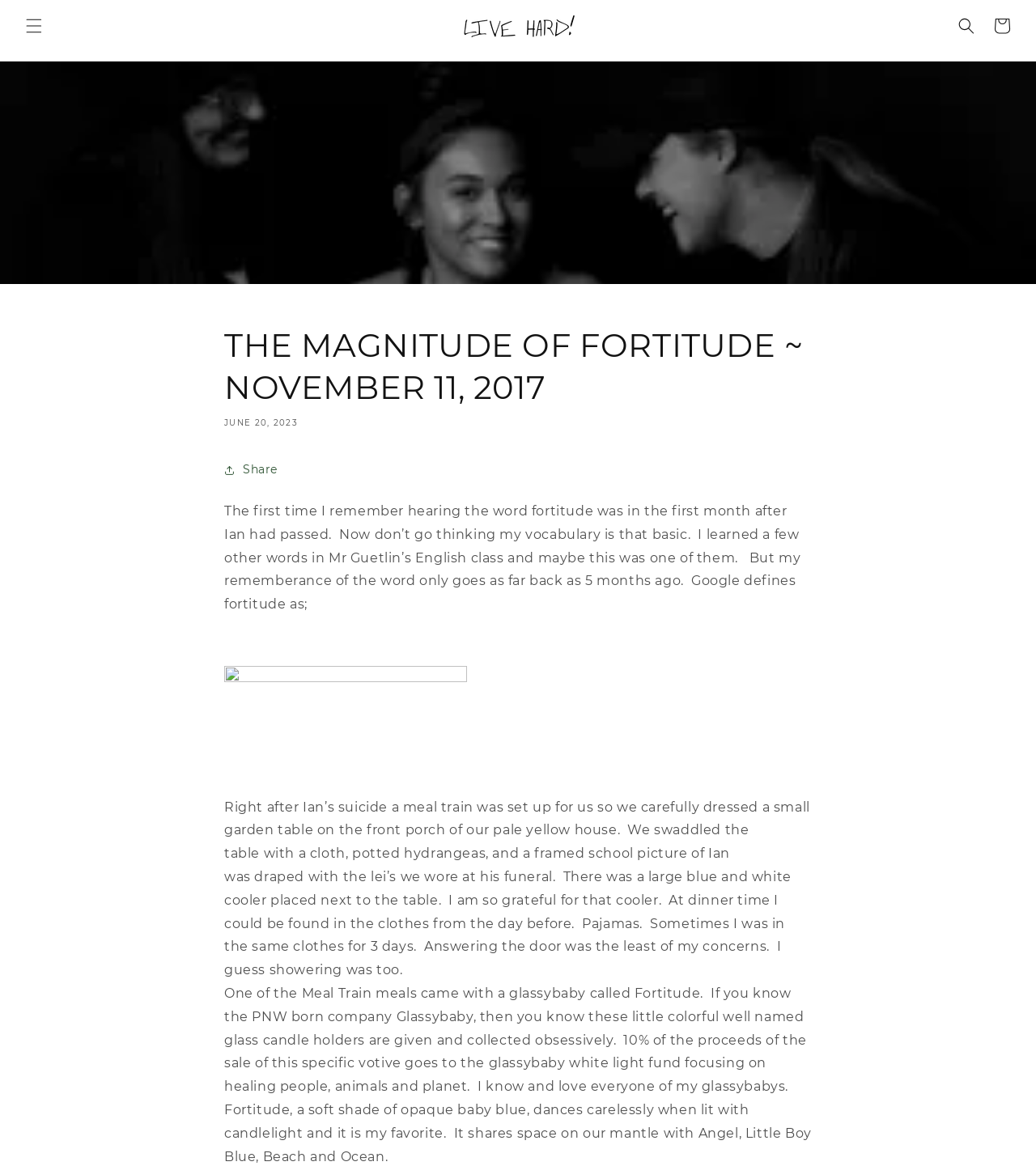How many glassybaby votives are mentioned in the article?
Kindly give a detailed and elaborate answer to the question.

I counted the number of glassybaby votives mentioned in the article by reading the text content of the StaticText element, which mentions 'Fortitude', 'Angel', 'Little Boy Blue', 'Beach', and 'Ocean' as the names of the votives.